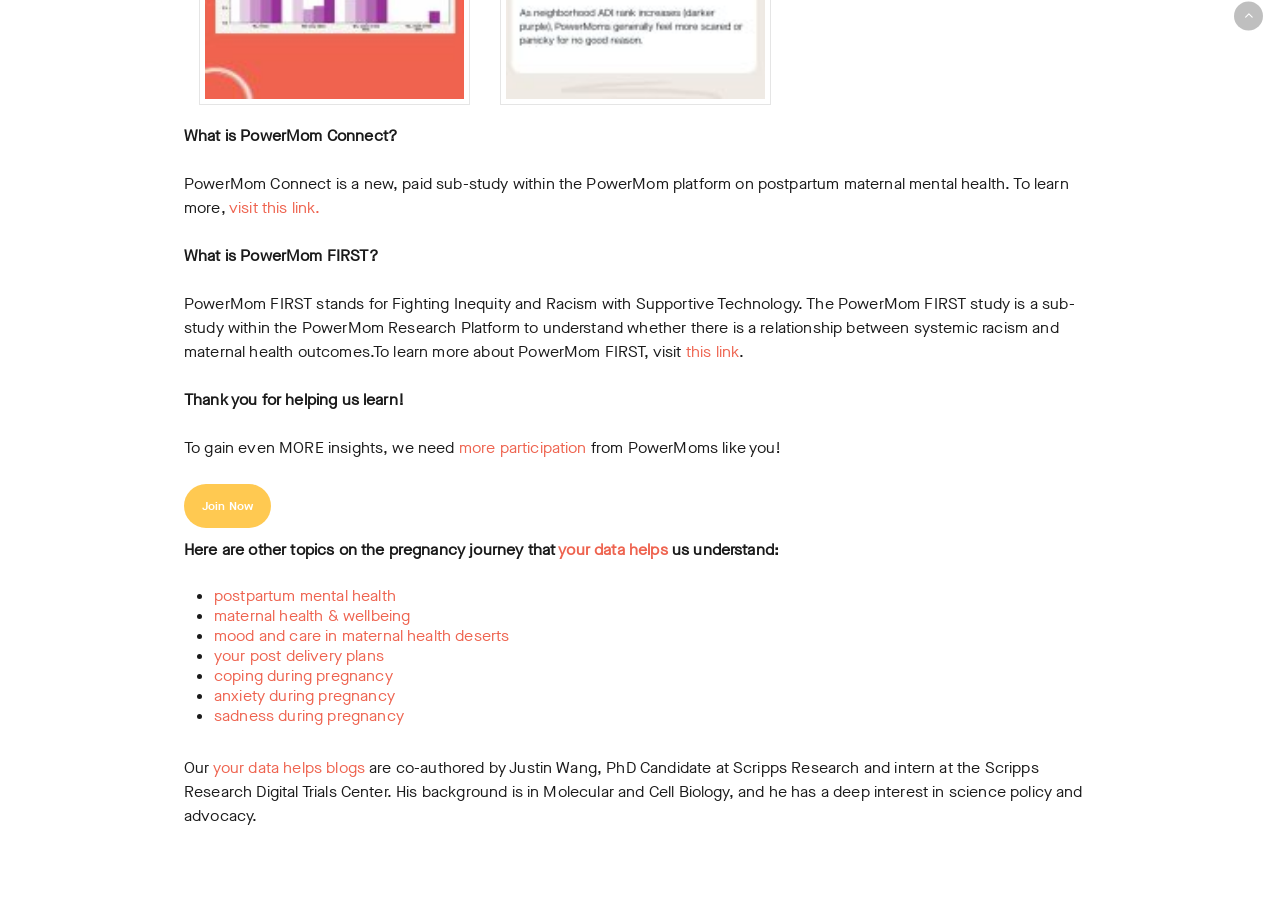What topics are discussed in the 'your data helps' blogs?
Provide an in-depth and detailed explanation in response to the question.

According to the ListMarker elements with IDs 447 to 460, the topics discussed in the 'your data helps' blogs include postpartum mental health, maternal health and wellbeing, mood and care in maternal health deserts, and more.